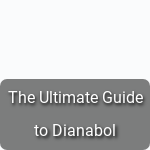Please answer the following question using a single word or phrase: 
What is the font color of the title?

White